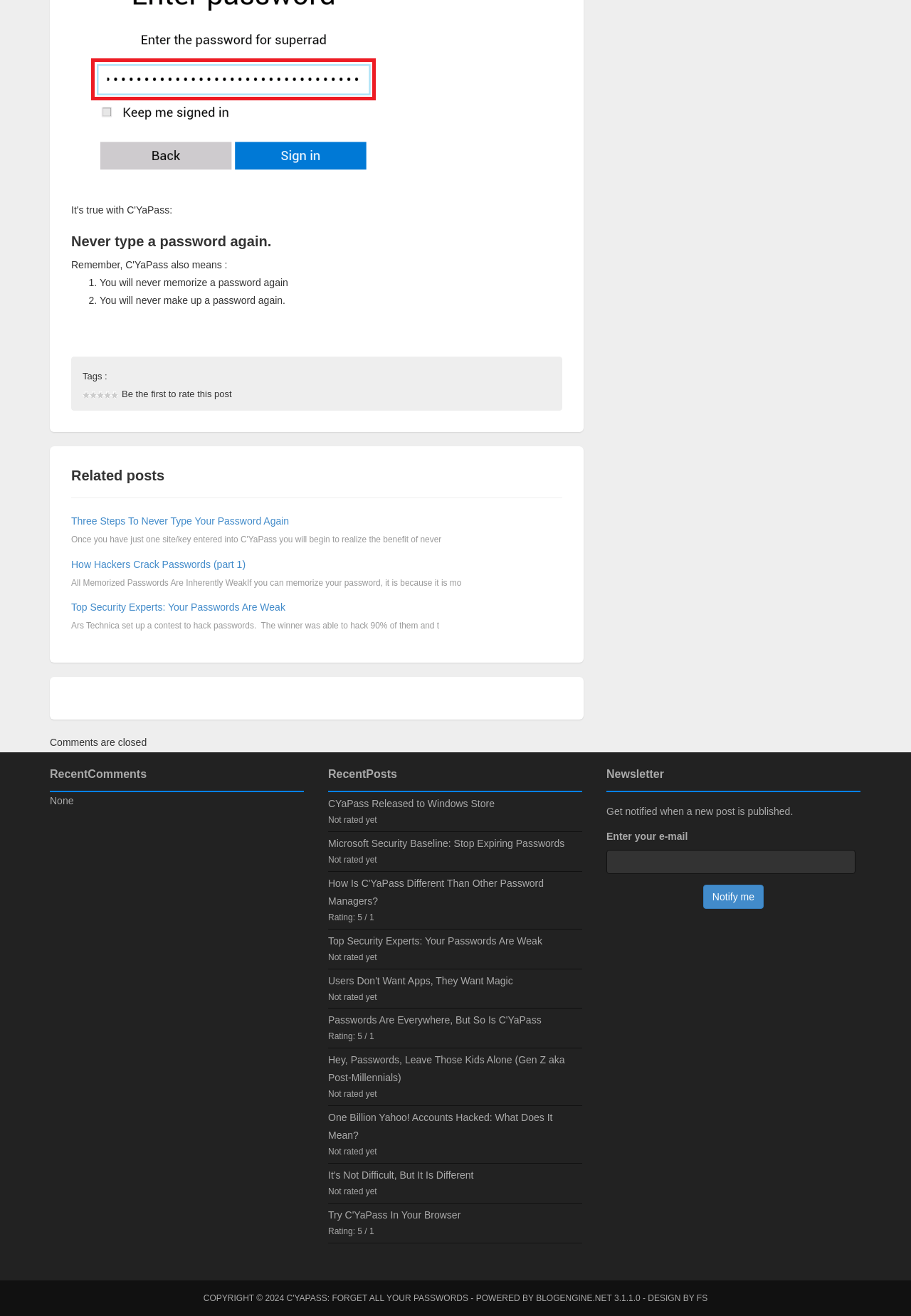Locate the bounding box coordinates of the area where you should click to accomplish the instruction: "Read the related post 'How Hackers Crack Passwords (part 1)'".

[0.078, 0.424, 0.27, 0.433]